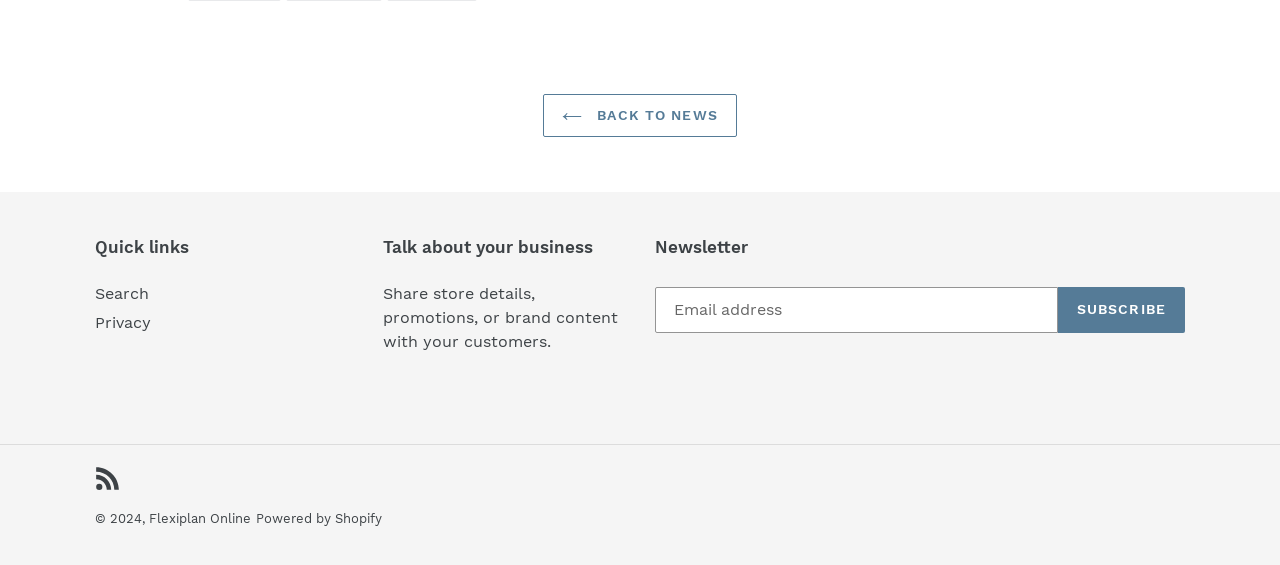Examine the image carefully and respond to the question with a detailed answer: 
What is the function of the 'SUBSCRIBE' button?

The 'SUBSCRIBE' button is located next to the textbox with the label 'Email address', suggesting that it is used to submit the email address to subscribe to a newsletter.